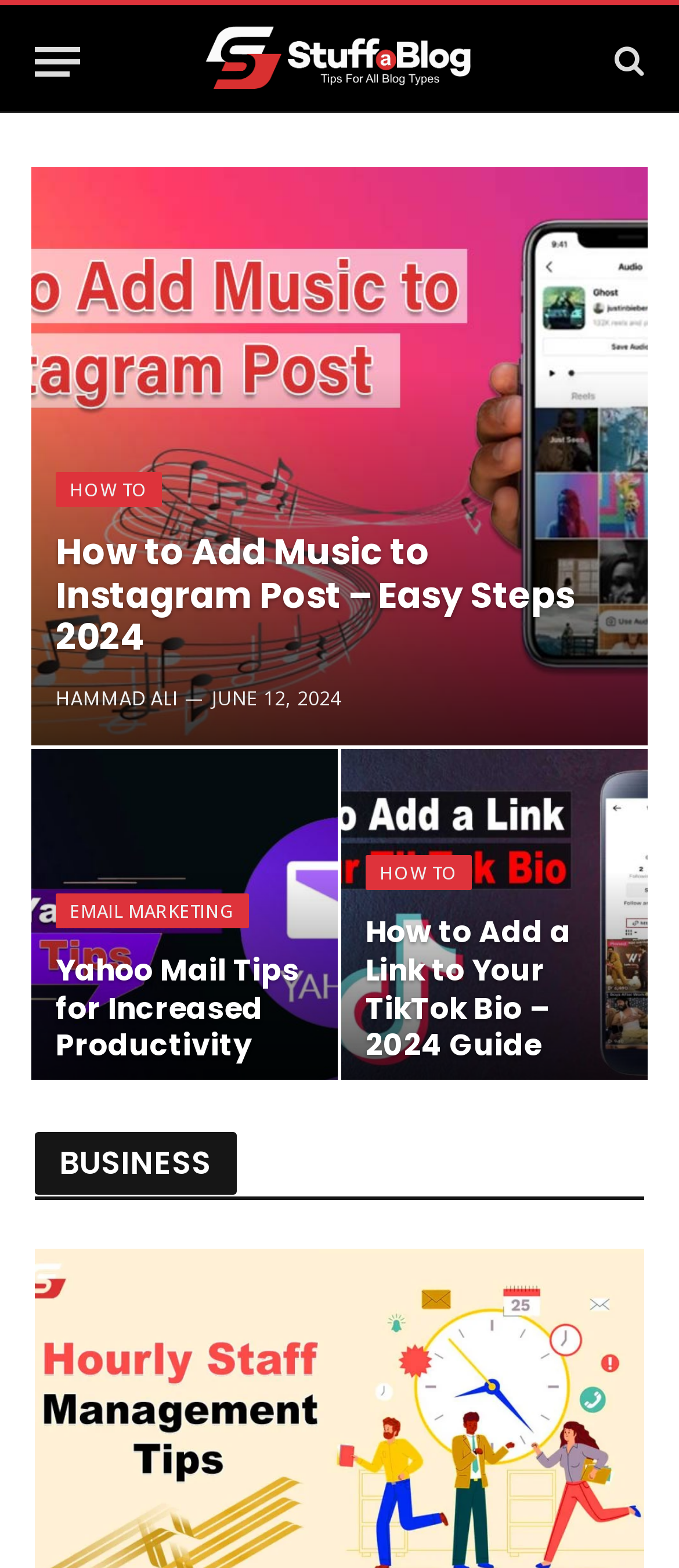Using the element description provided, determine the bounding box coordinates in the format (top-left x, top-left y, bottom-right x, bottom-right y). Ensure that all values are floating point numbers between 0 and 1. Element description: title="Search"

[0.895, 0.014, 0.949, 0.064]